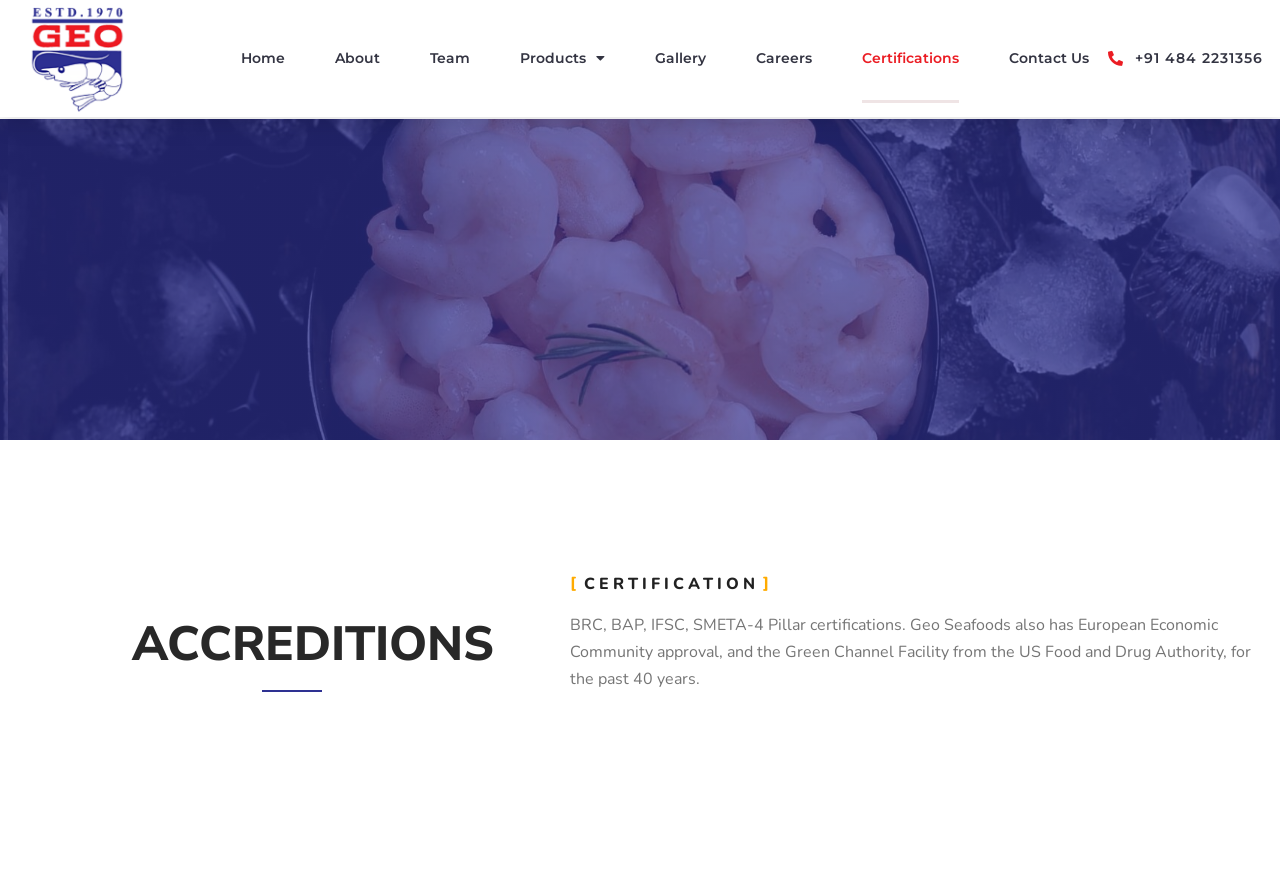Using the format (top-left x, top-left y, bottom-right x, bottom-right y), provide the bounding box coordinates for the described UI element. All values should be floating point numbers between 0 and 1: Contact Us

[0.788, 0.015, 0.851, 0.118]